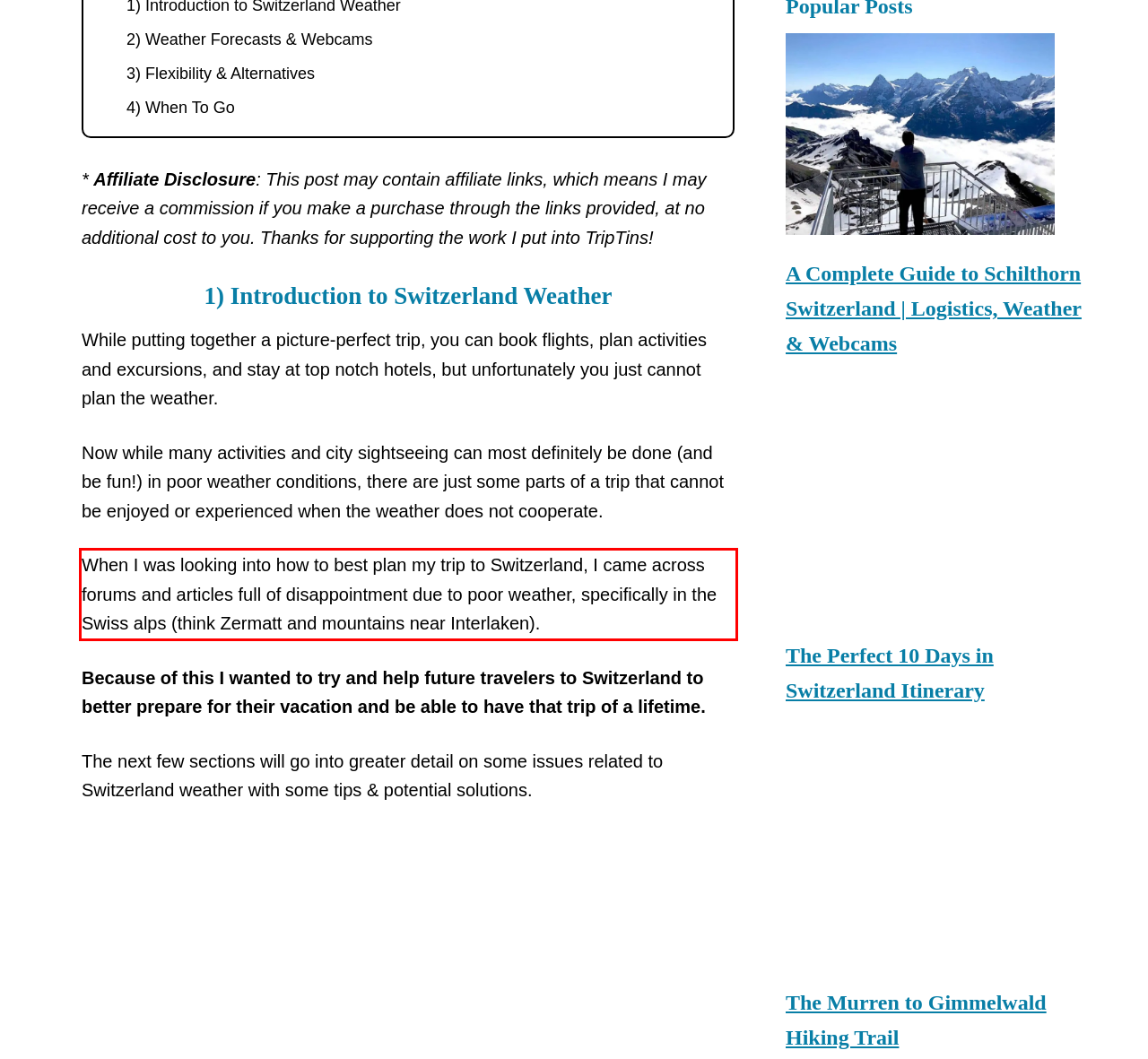Analyze the screenshot of the webpage that features a red bounding box and recognize the text content enclosed within this red bounding box.

When I was looking into how to best plan my trip to Switzerland, I came across forums and articles full of disappointment due to poor weather, specifically in the Swiss alps (think Zermatt and mountains near Interlaken).